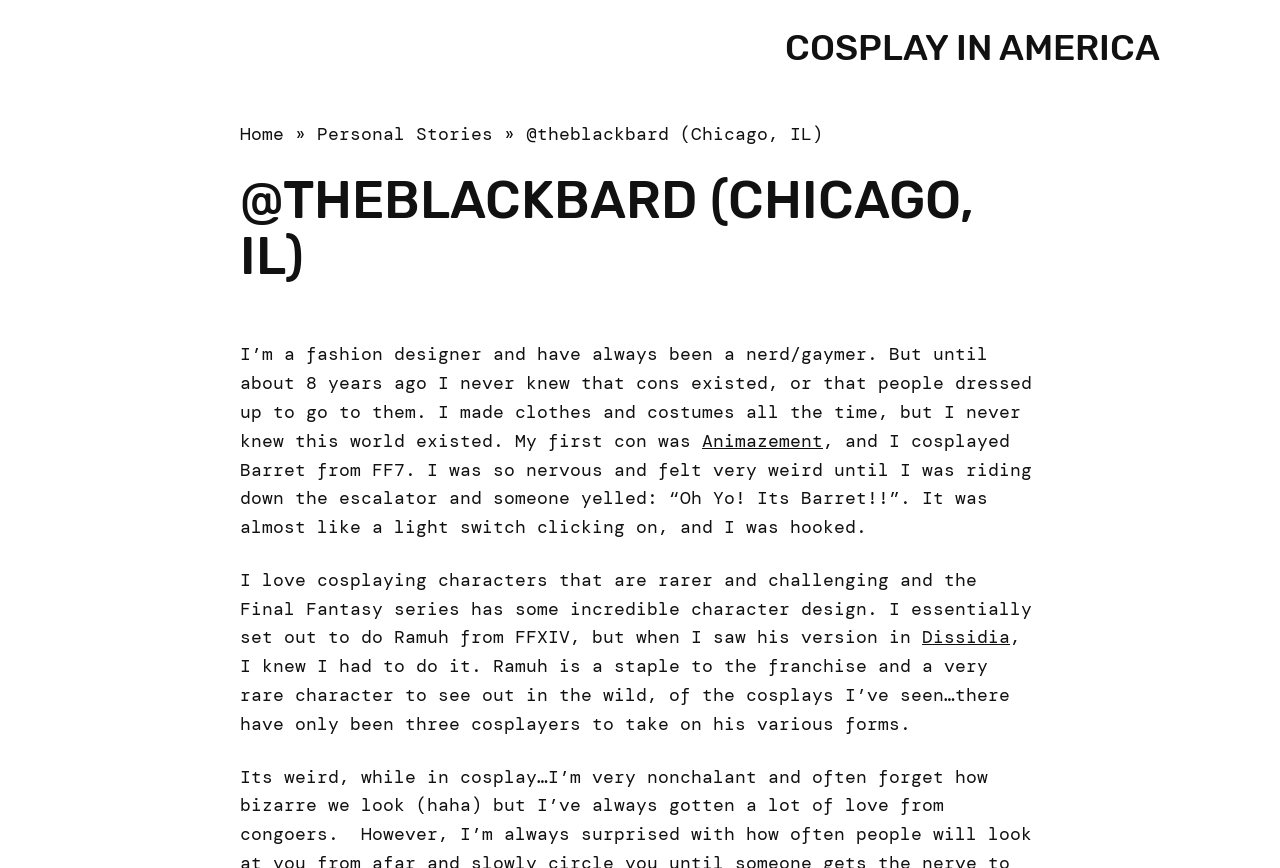Detail the various sections and features of the webpage.

This webpage is about a fashion designer and cosplayer who shares their personal story and passion for cosplay. At the top of the page, there is a navigation bar that spans the entire width of the page. Below the navigation bar, there is a large heading that reads "COSPLAY IN AMERICA" with a link to the same title. 

To the left of the heading, there are several links, including "Home", "Personal Stories", and the username "@theblackbard (Chicago, IL)". The username is also displayed as a heading below these links. 

The main content of the page is a personal story written in a conversational tone. The text is divided into several paragraphs, with links to specific events or games, such as "Animazement" and "Dissidia", scattered throughout. The story talks about the author's discovery of cosplay, their first convention experience, and their passion for cosplaying rare and challenging characters, particularly from the Final Fantasy series.